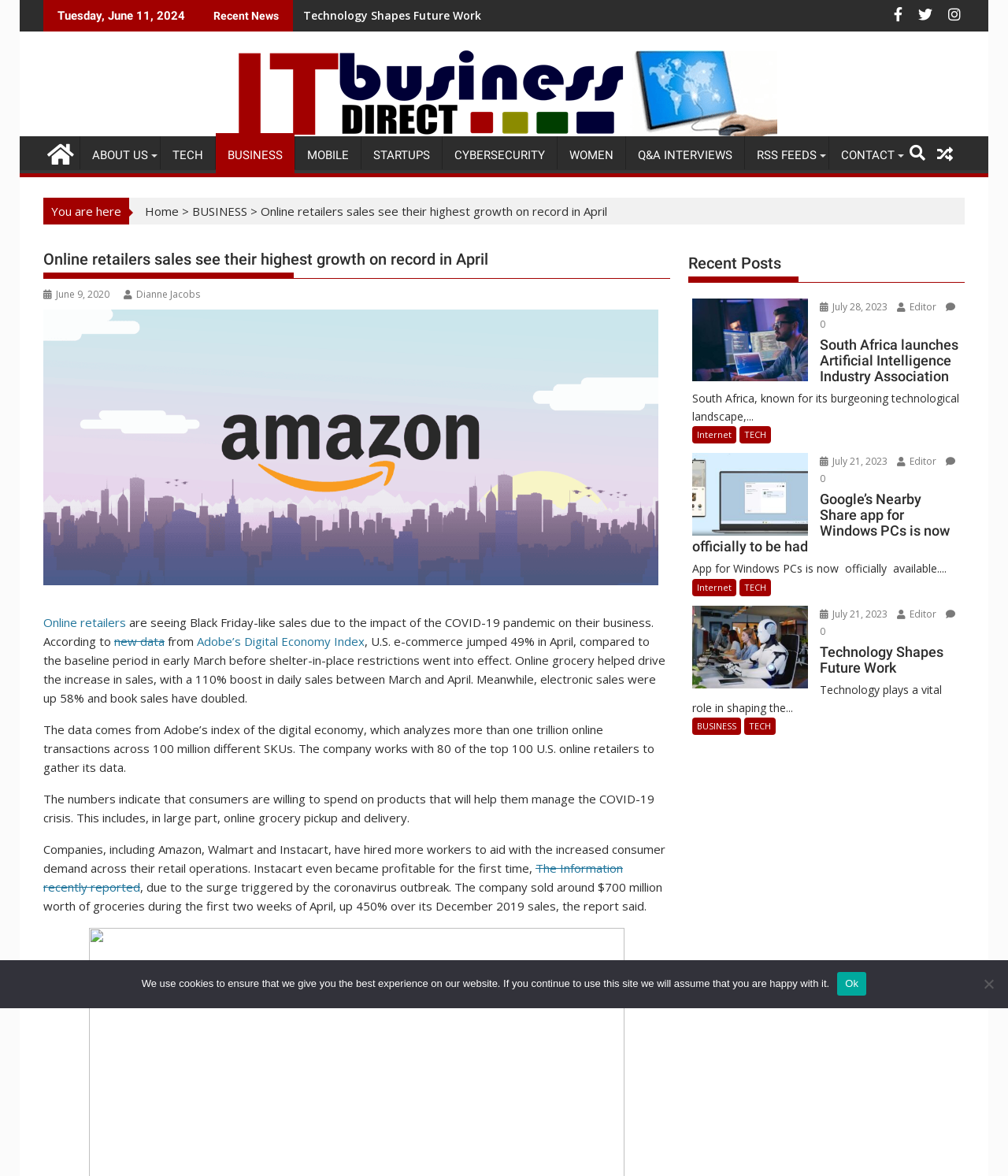Determine the bounding box coordinates of the target area to click to execute the following instruction: "Click on the 'CONTACT' link."

[0.823, 0.116, 0.899, 0.148]